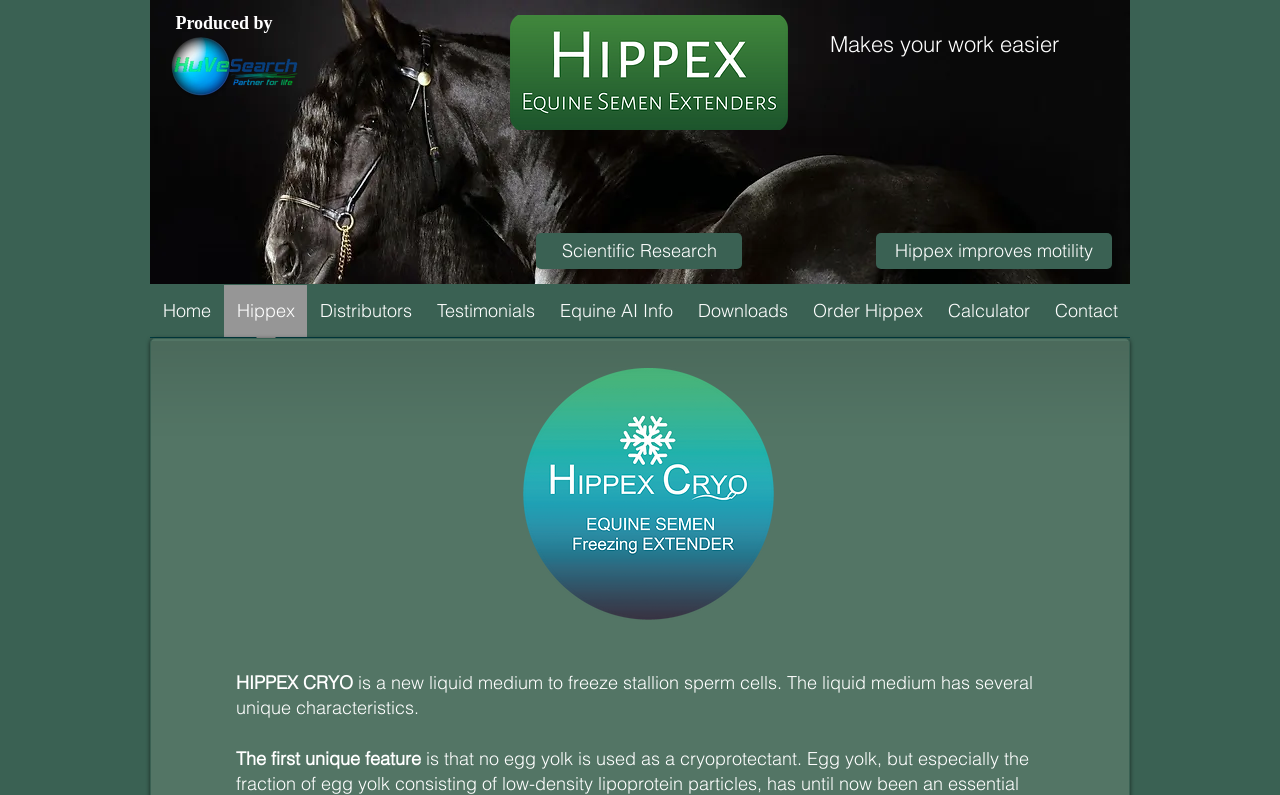Give the bounding box coordinates for this UI element: "FACEBOOK". The coordinates should be four float numbers between 0 and 1, arranged as [left, top, right, bottom].

None